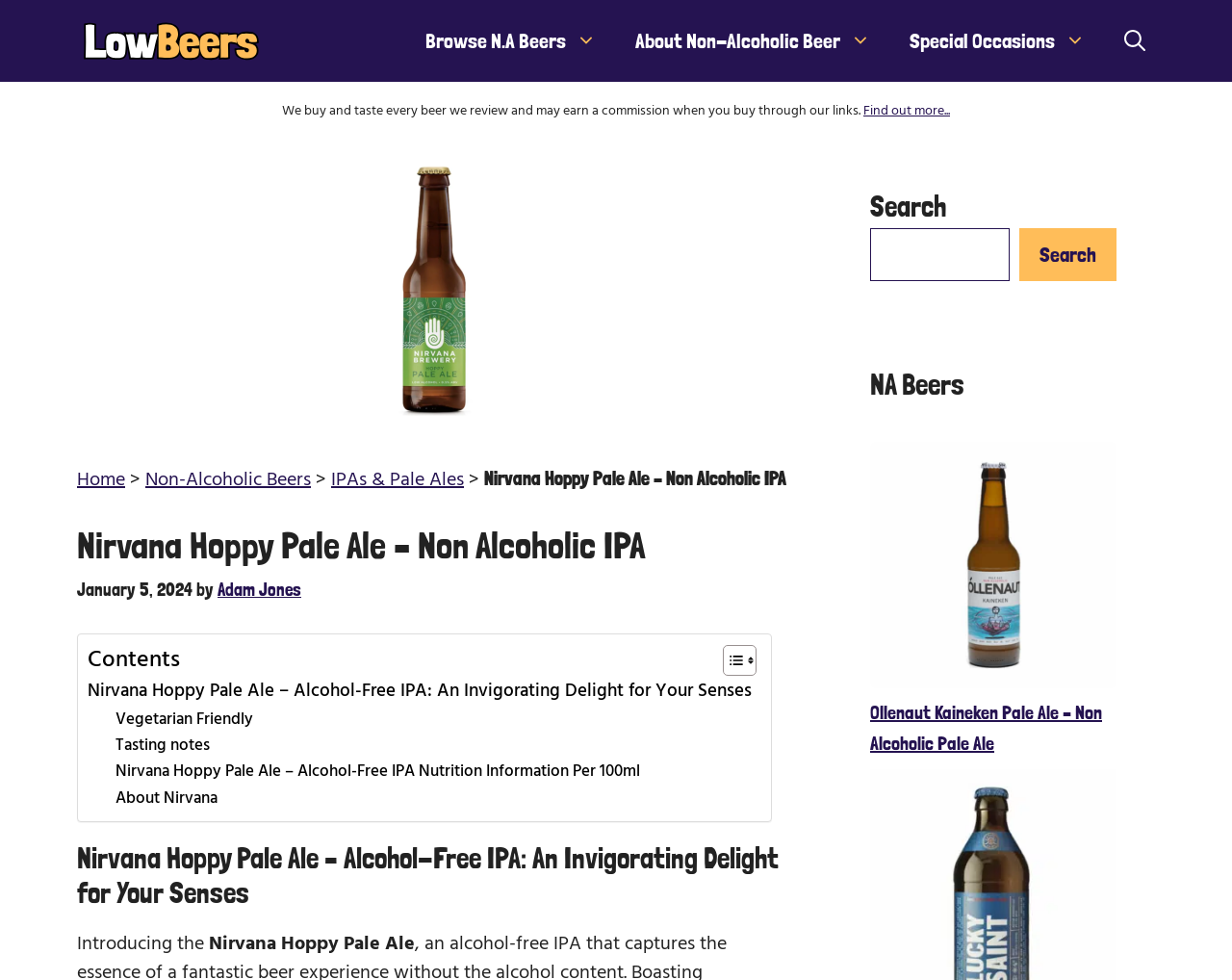Please find and report the bounding box coordinates of the element to click in order to perform the following action: "Check out the 'Ollenaut Kaineken Pale Ale' beer". The coordinates should be expressed as four float numbers between 0 and 1, in the format [left, top, right, bottom].

[0.706, 0.451, 0.906, 0.712]